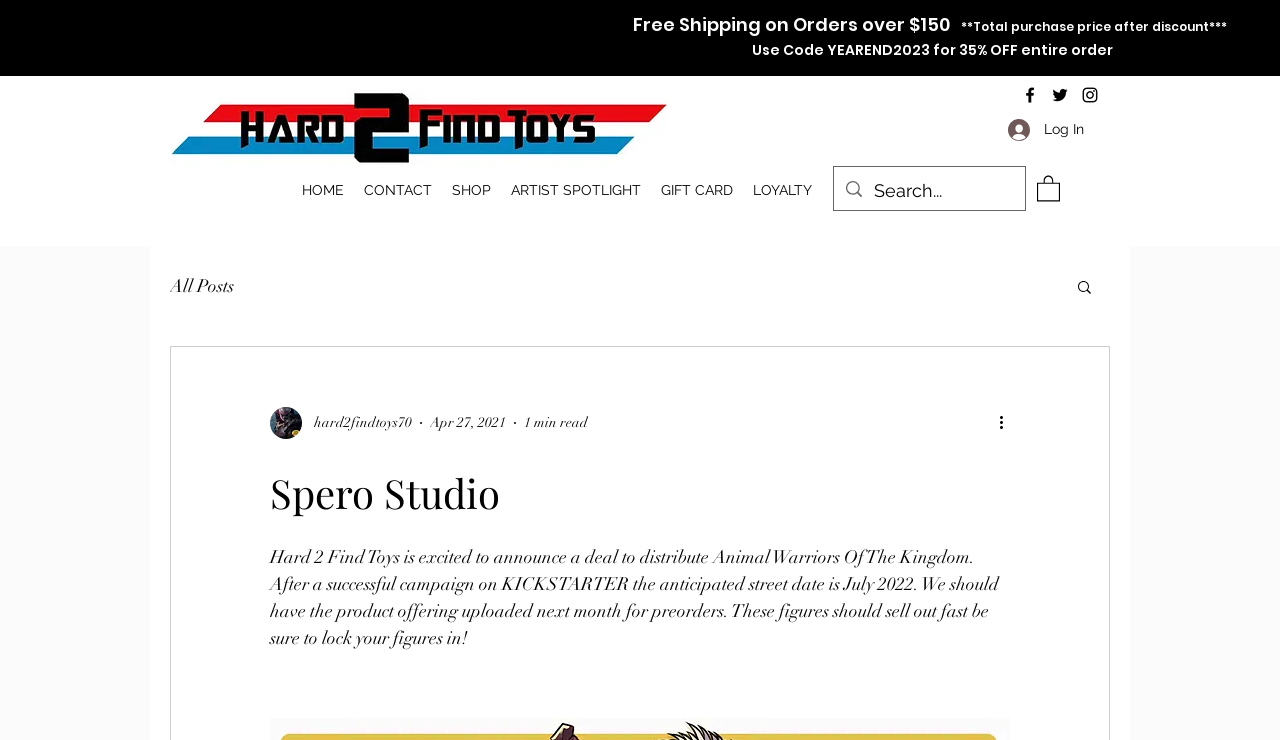How many social media links are there?
Use the screenshot to answer the question with a single word or phrase.

3